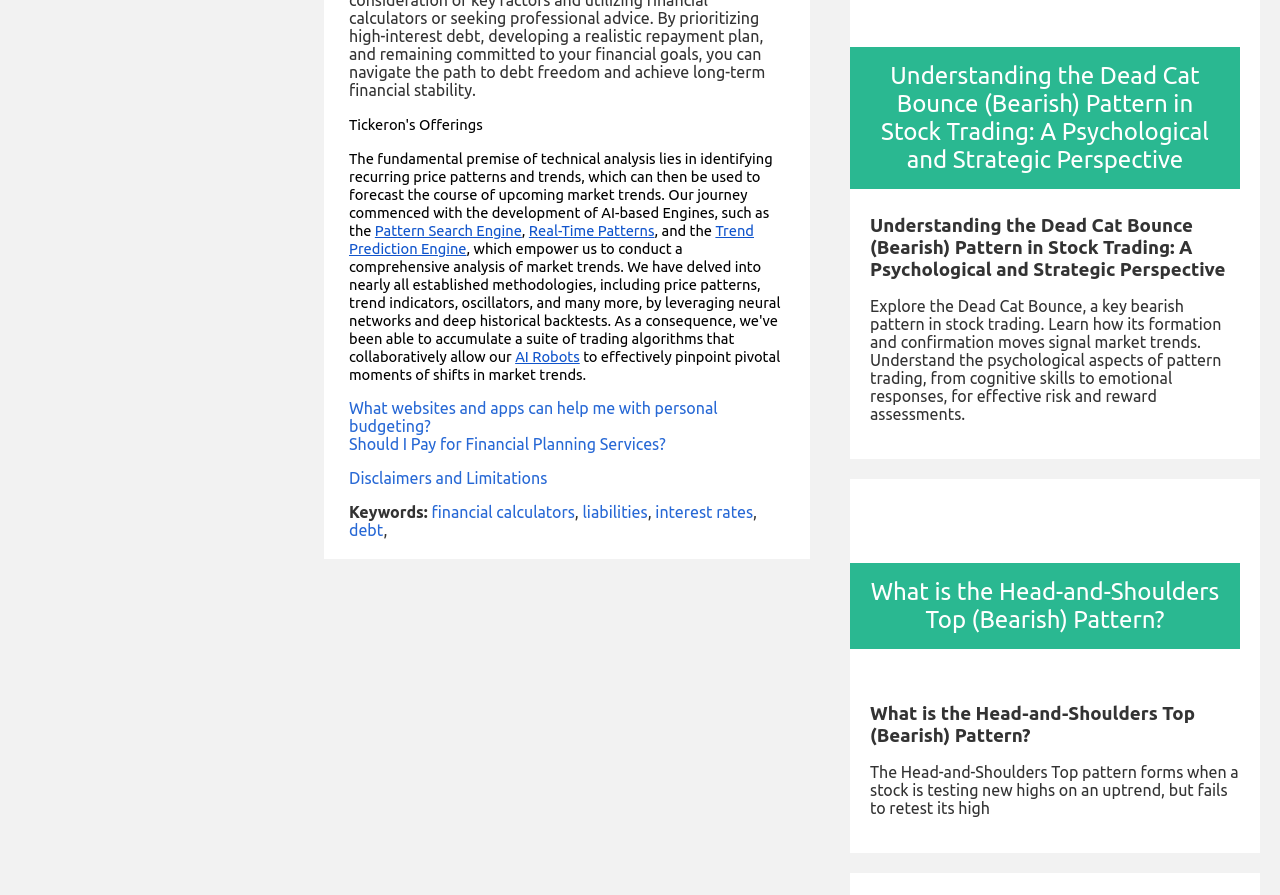Please determine the bounding box coordinates for the UI element described as: "Investments".

[0.016, 0.884, 0.222, 0.904]